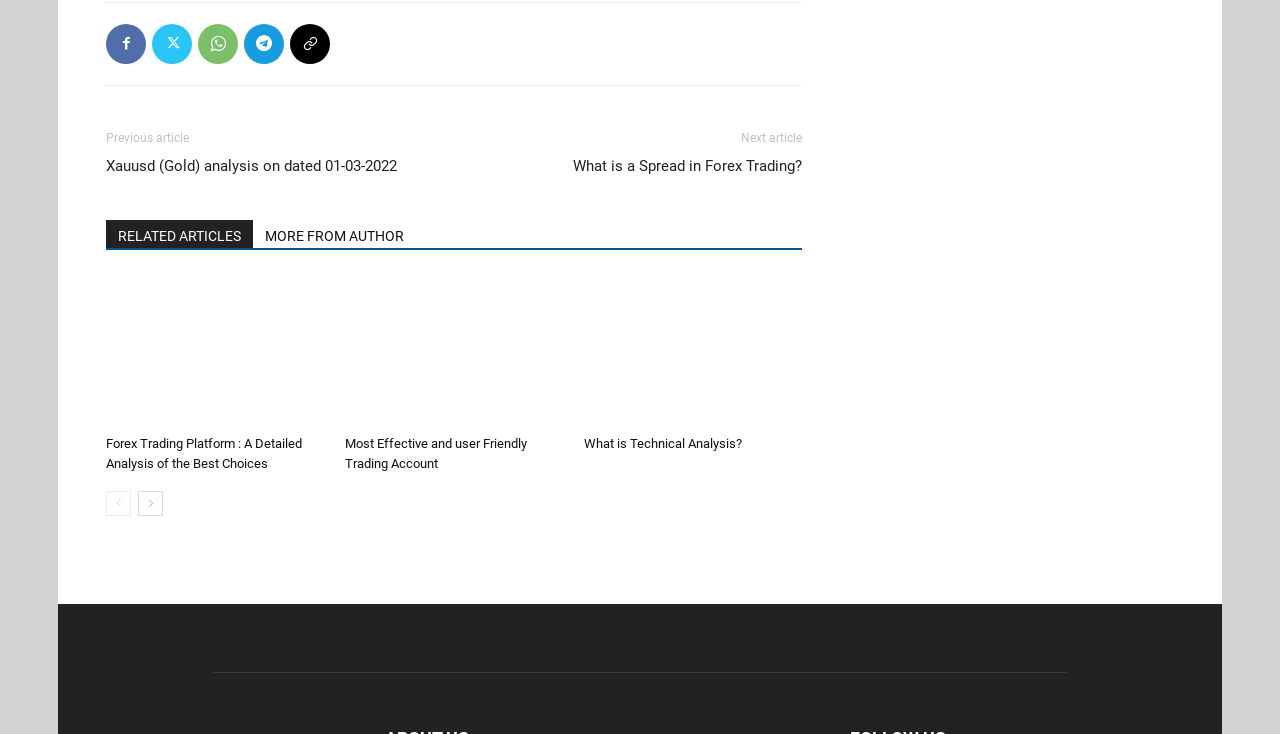What is the purpose of the links in the footer?
Please respond to the question with a detailed and informative answer.

The links in the footer have icons that resemble social media icons, suggesting that they are links to the website's social media profiles.